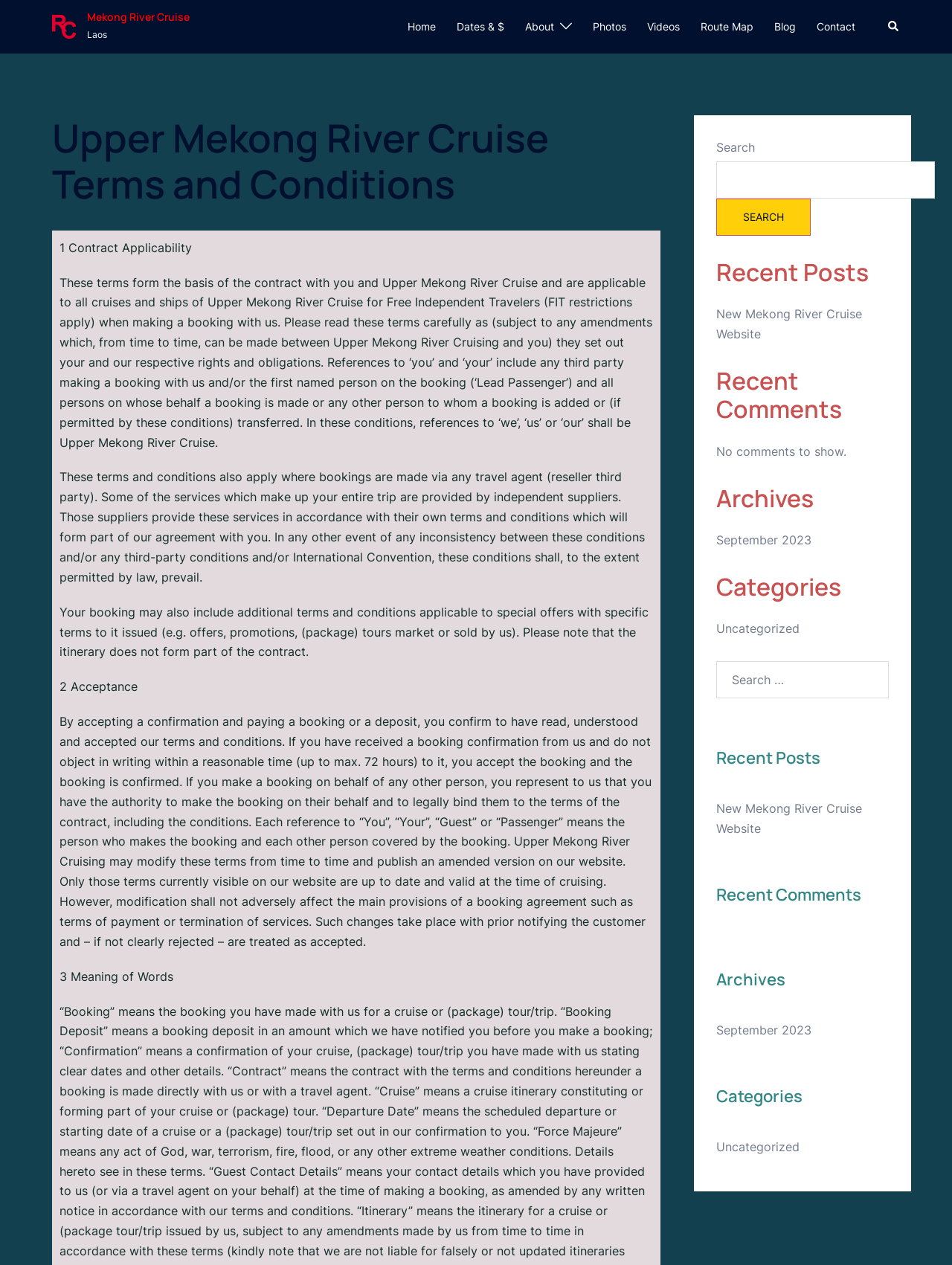Can you look at the image and give a comprehensive answer to the question:
What is the category of the recent post 'New Mekong River Cruise Website'?

The recent post 'New Mekong River Cruise Website' is listed under the category 'Uncategorized', which is indicated by the link 'Uncategorized' in the section 'Categories'.